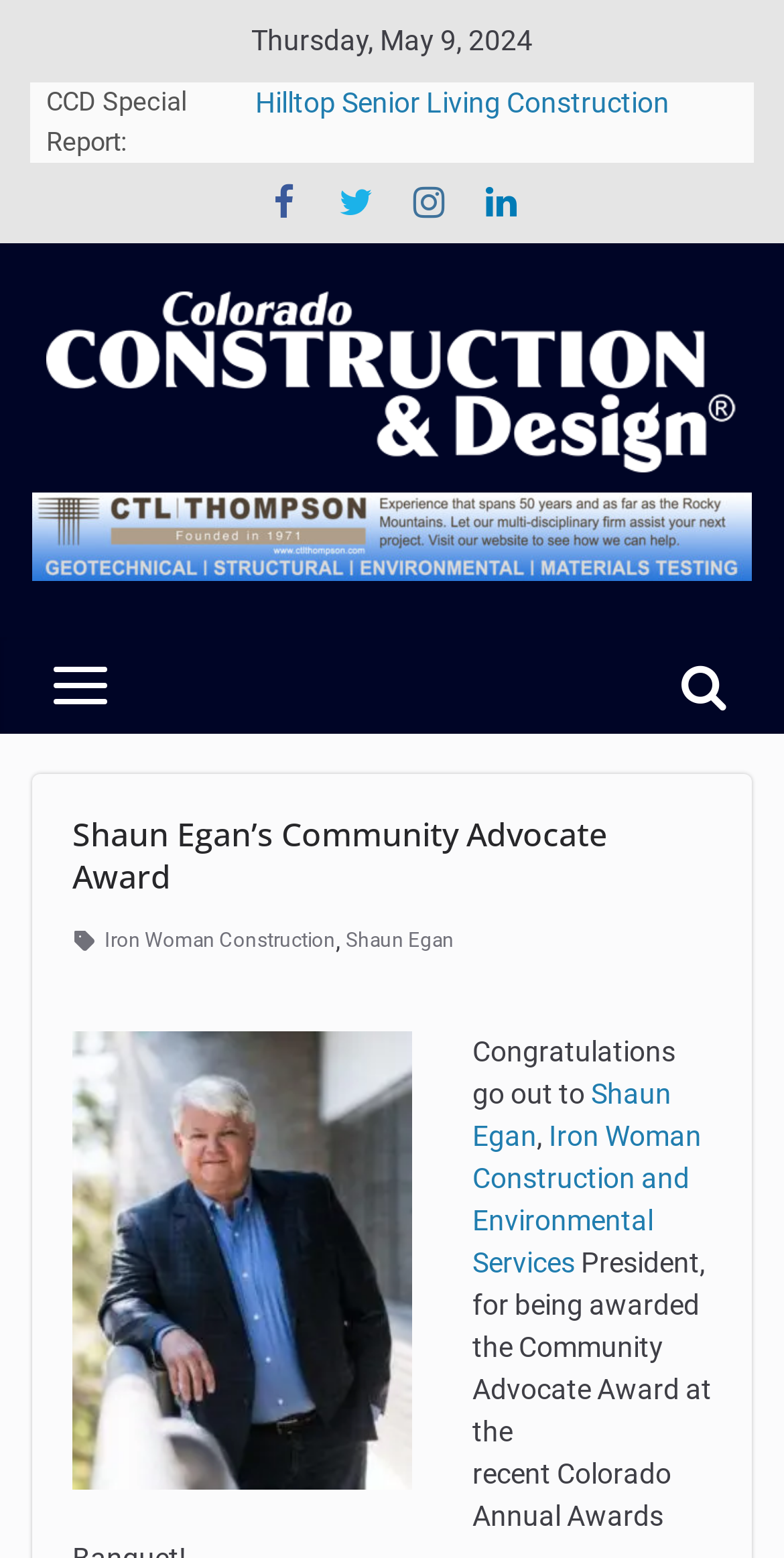Using the element description: "Shaun Egan", determine the bounding box coordinates for the specified UI element. The coordinates should be four float numbers between 0 and 1, [left, top, right, bottom].

[0.603, 0.692, 0.856, 0.74]